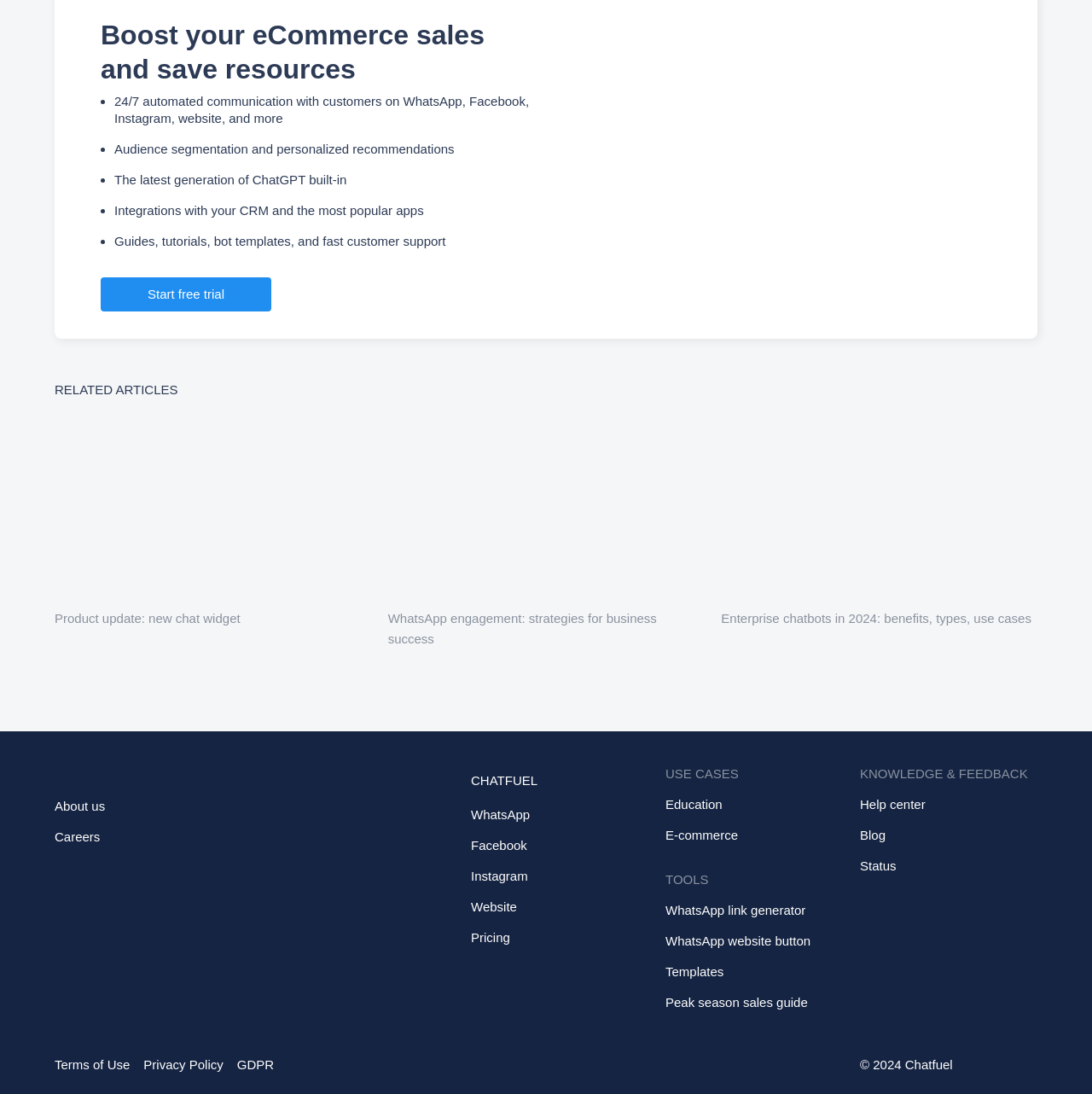Predict the bounding box coordinates of the UI element that matches this description: "Privacy Policy". The coordinates should be in the format [left, top, right, bottom] with each value between 0 and 1.

[0.132, 0.96, 0.204, 0.988]